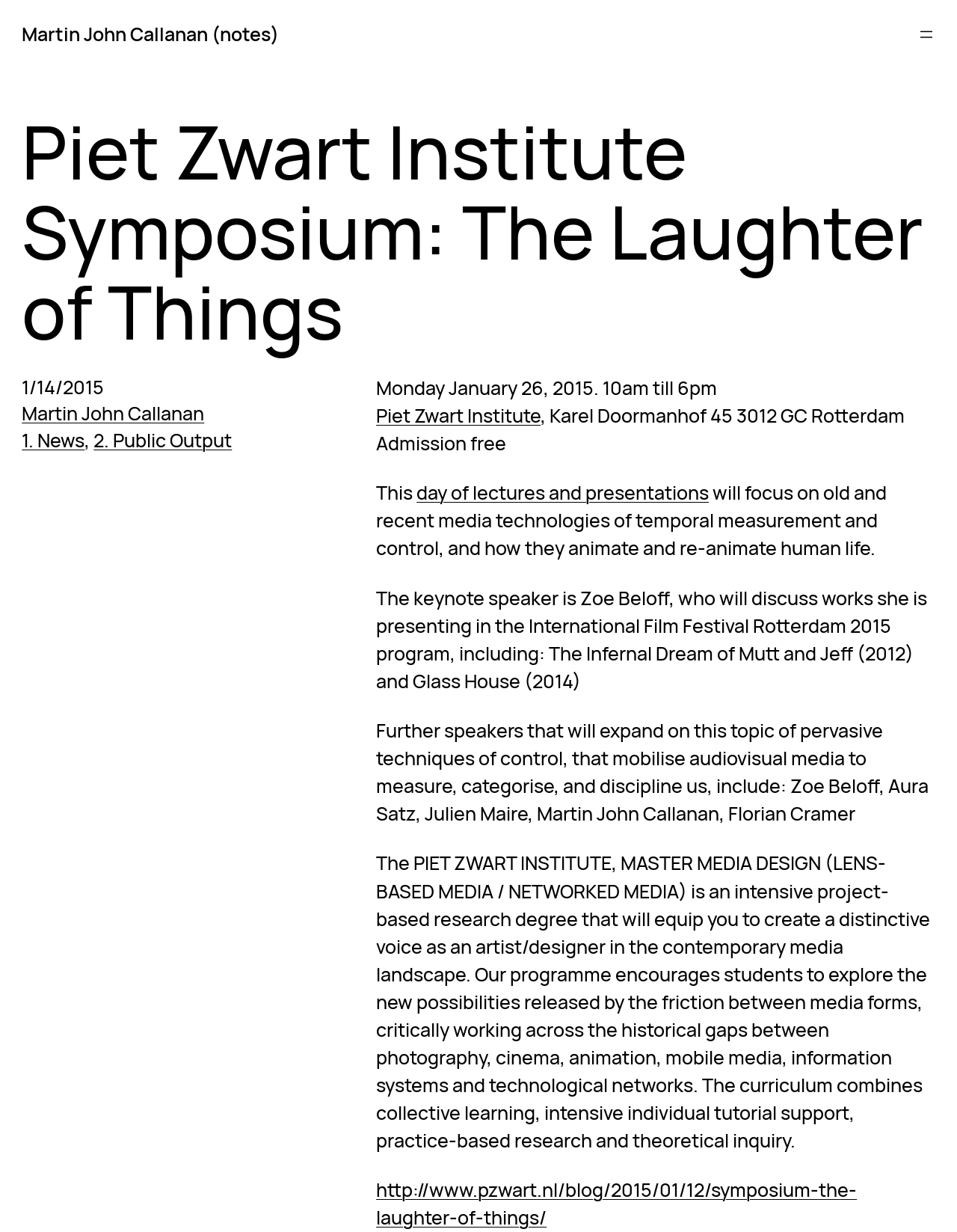Using the provided description: "2. Public Output", find the bounding box coordinates of the corresponding UI element. The output should be four float numbers between 0 and 1, in the format [left, top, right, bottom].

[0.098, 0.347, 0.242, 0.368]